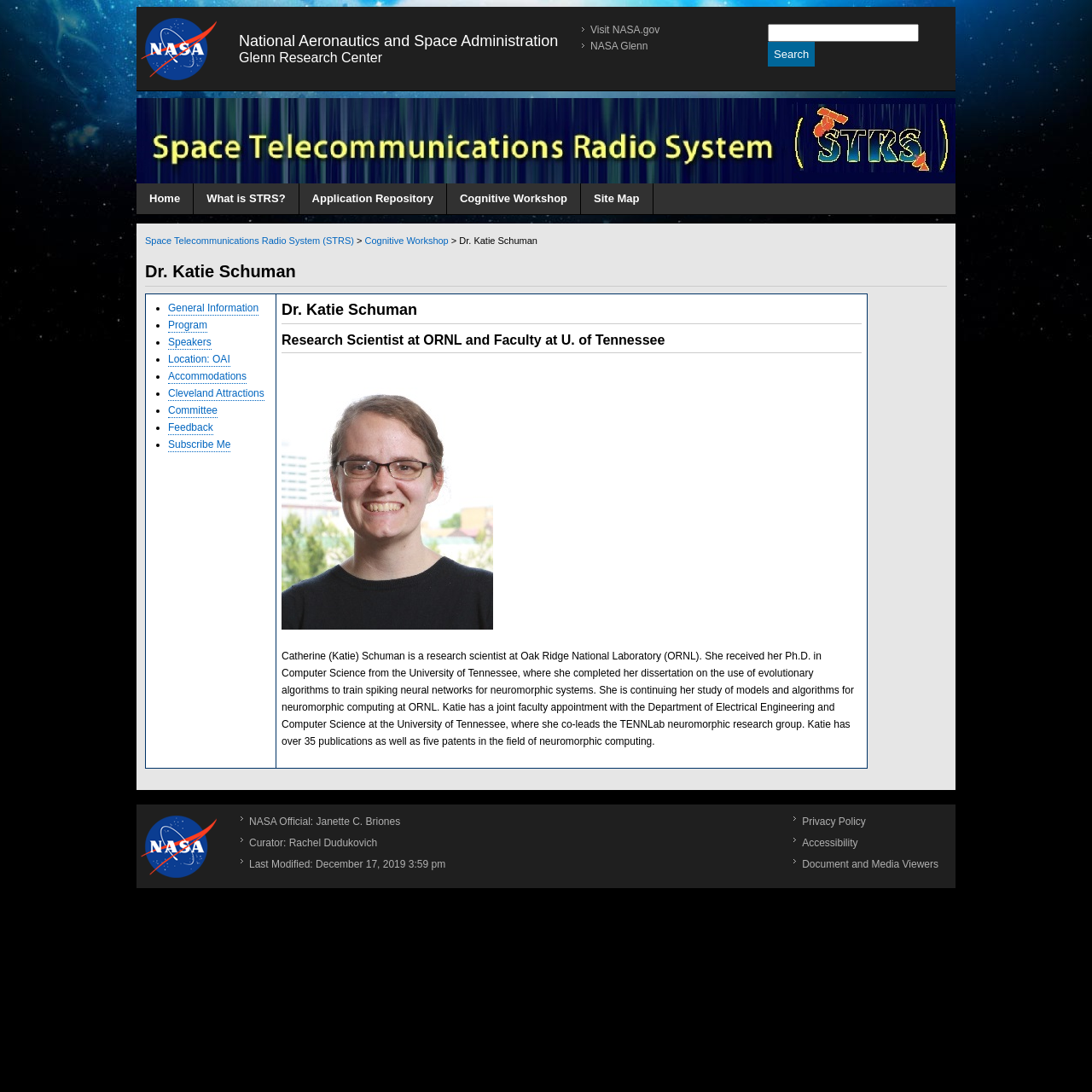Respond with a single word or phrase to the following question: What is the name of the research group Dr. Katie Schuman co-leads?

TENNLab